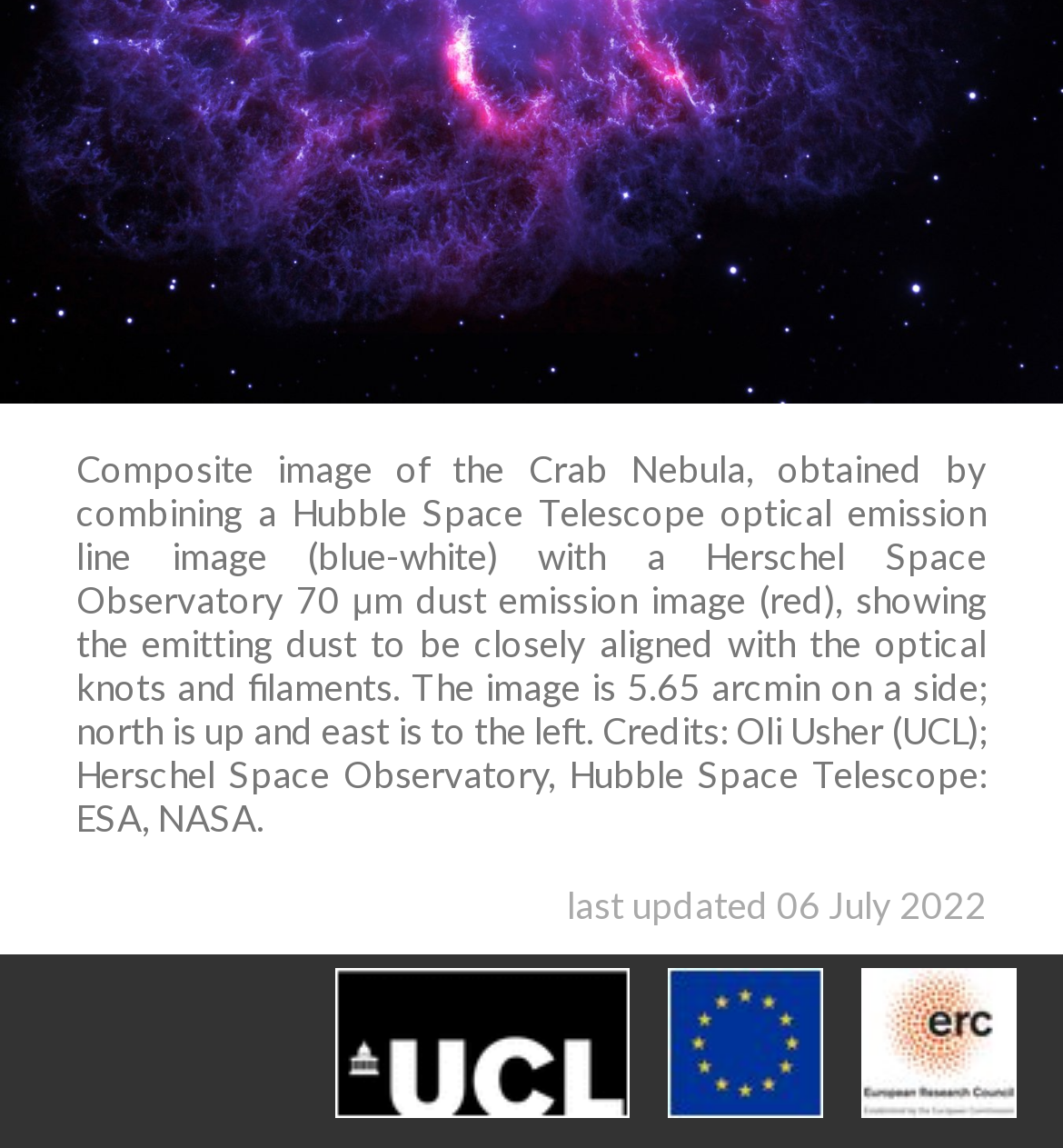With reference to the screenshot, provide a detailed response to the question below:
What is the subject of the composite image?

The composite image is described in the StaticText element, which mentions the Crab Nebula, obtained by combining a Hubble Space Telescope optical emission line image with a Herschel Space Observatory 70 μm dust emission image.